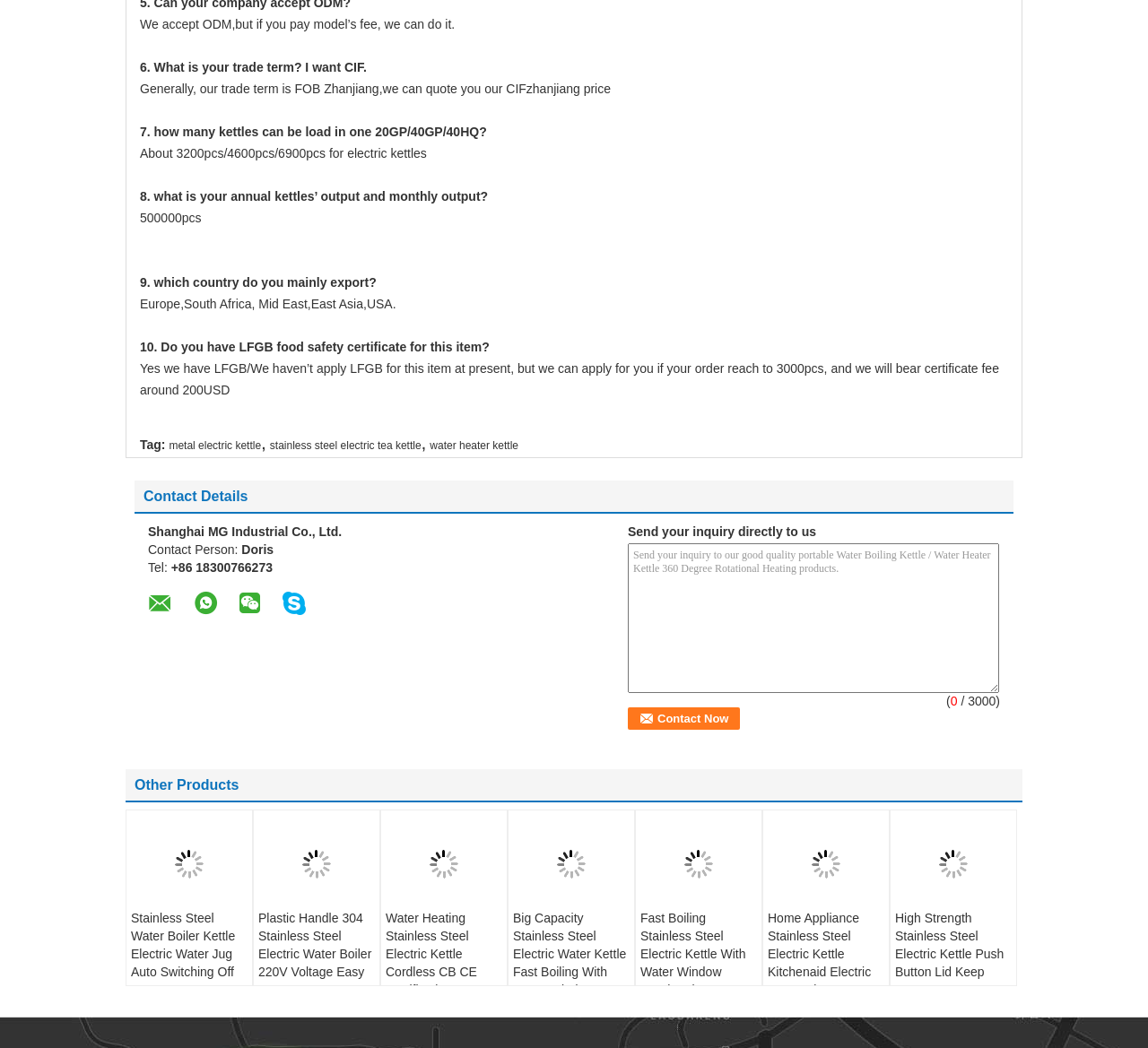Identify the bounding box coordinates for the UI element that matches this description: "stainless steel electric tea kettle".

[0.235, 0.419, 0.367, 0.431]